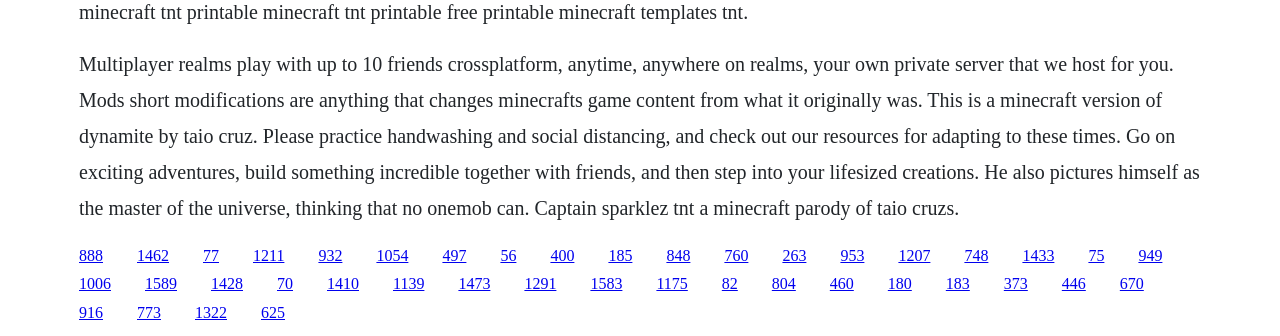Locate the bounding box coordinates of the area to click to fulfill this instruction: "Click the link labeled '932'". The bounding box should be presented as four float numbers between 0 and 1, in the order [left, top, right, bottom].

[0.249, 0.734, 0.268, 0.785]